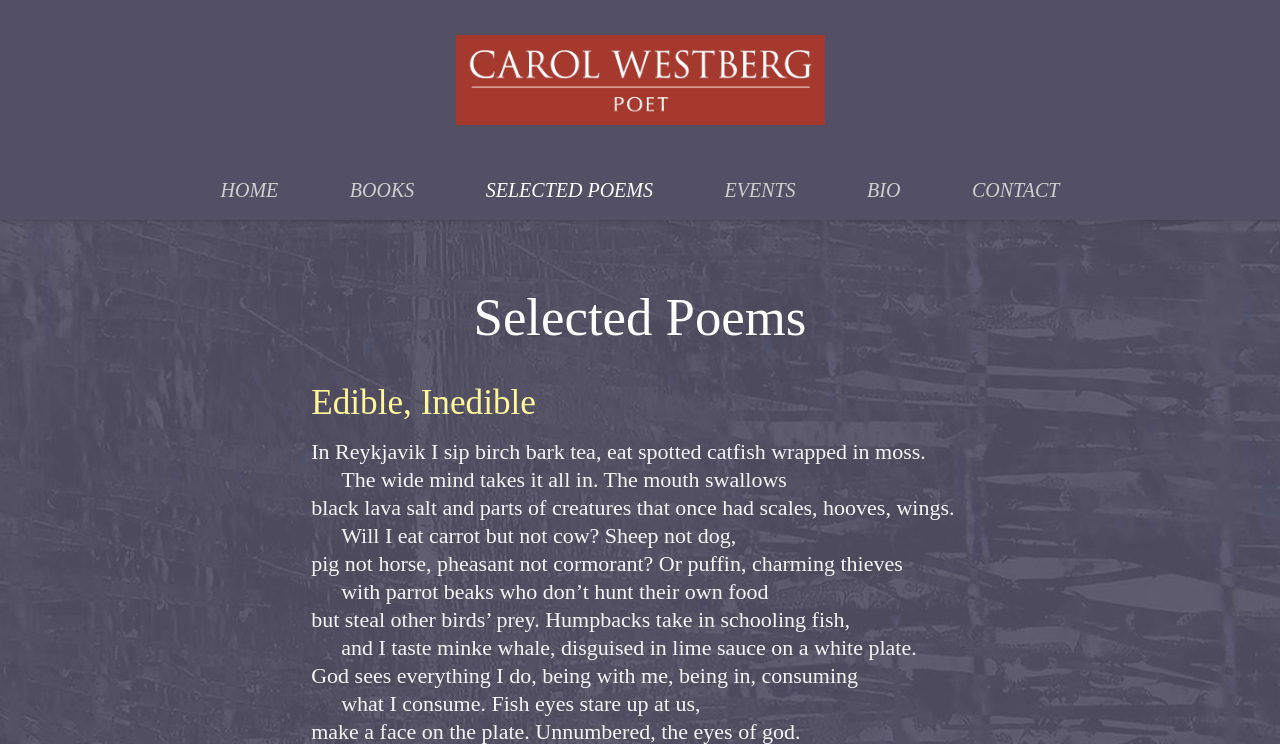Offer a detailed account of what is visible on the webpage.

This webpage is dedicated to showcasing the selected lyric poems of Carol Westberg, a poet. At the top left of the page, there is a link to the poet's name, accompanied by an image. Below this, there is a navigation menu with links to different sections of the website, including "HOME", "BOOKS", "SELECTED POEMS", "EVENTS", "BIO", and "CONTACT".

The main content of the page is divided into two sections. The first section is headed "Selected Poems" and features a poem titled "Edible, Inedible". This poem is presented in a series of short paragraphs, with each line of the poem displayed on a new line. The poem explores the theme of consumption and the relationship between humans and the natural world.

The poem is arranged vertically, with each line building upon the previous one to create a sense of flow and continuity. The text is presented in a clear and readable font, making it easy to follow and understand. There are no images or other visual elements accompanying the poem, allowing the reader to focus solely on the words and their meaning.

Overall, the webpage is simple and easy to navigate, with a clear focus on showcasing Carol Westberg's poetry. The use of a clean and minimalistic design allows the reader to focus on the content, and the poem itself is presented in a way that is easy to read and understand.